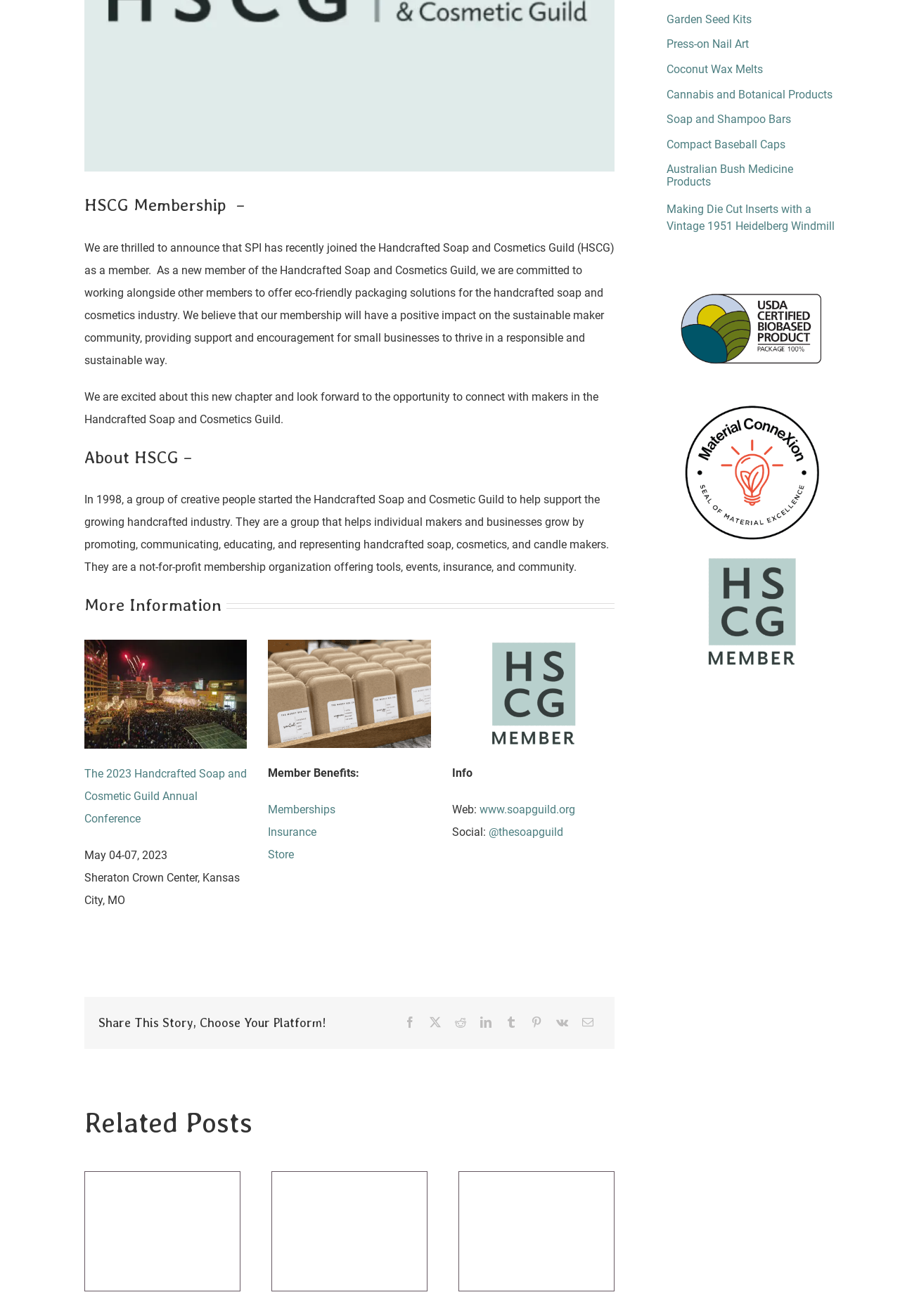Locate the bounding box coordinates of the UI element described by: "aria-label="USDA 100% BioBased Content"". Provide the coordinates as four float numbers between 0 and 1, formatted as [left, top, right, bottom].

[0.741, 0.205, 0.93, 0.216]